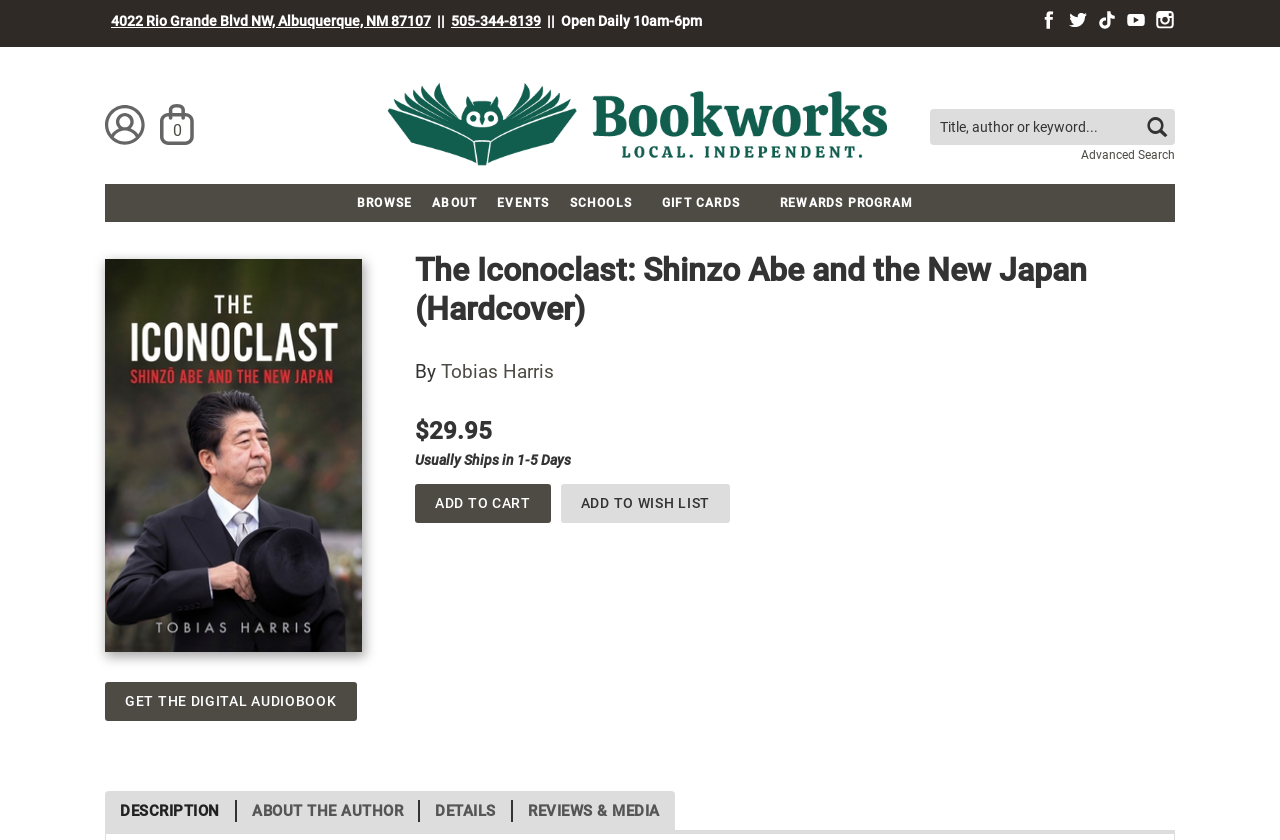What is the phone number of the bookstore?
Based on the screenshot, give a detailed explanation to answer the question.

I found the phone number by looking at the top section of the webpage, where the address and contact information are listed. The phone number is displayed as a link, and it is 505-344-8139.